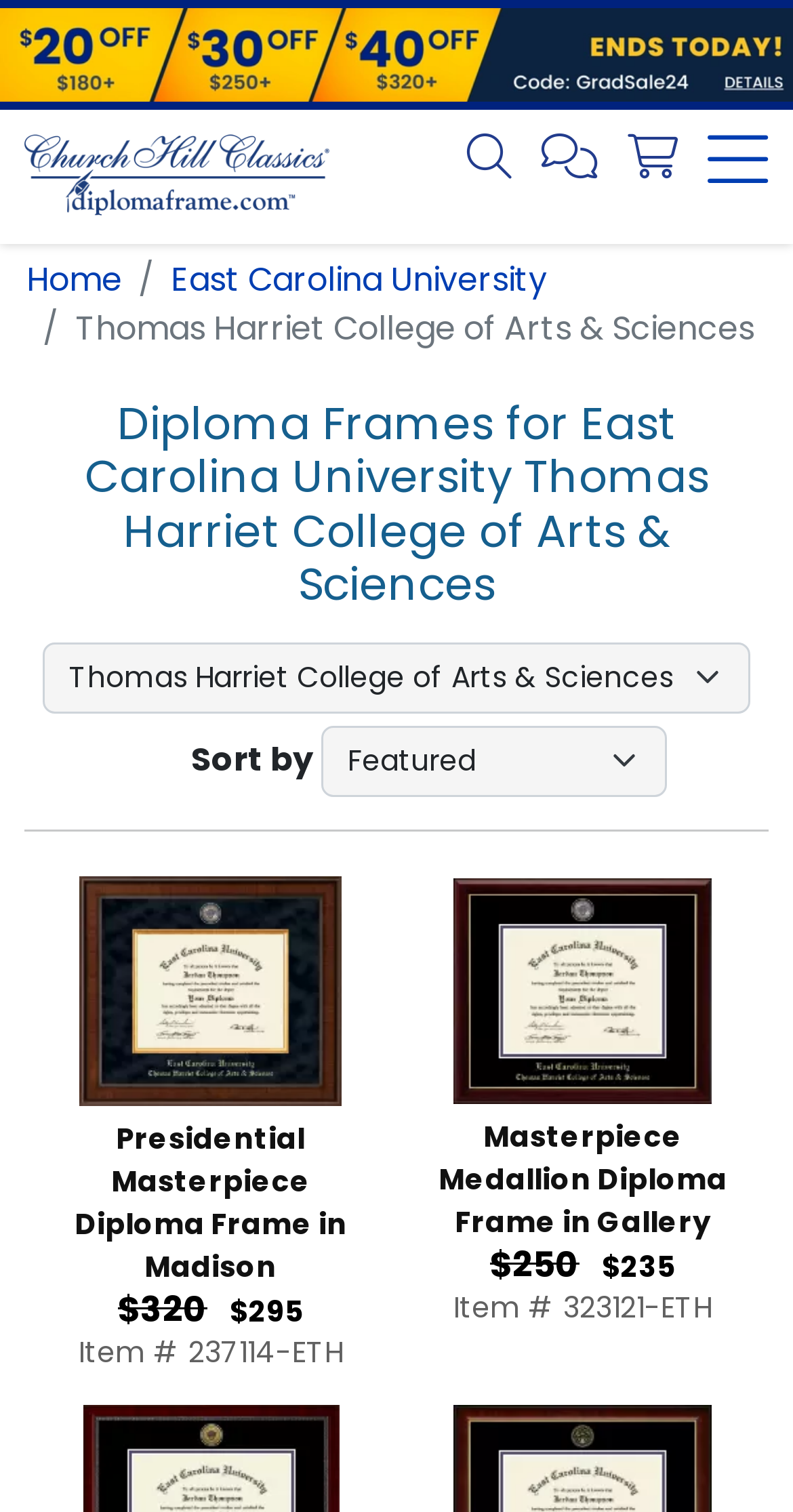Specify the bounding box coordinates of the region I need to click to perform the following instruction: "View shopping cart". The coordinates must be four float numbers in the range of 0 to 1, i.e., [left, top, right, bottom].

[0.791, 0.091, 0.855, 0.122]